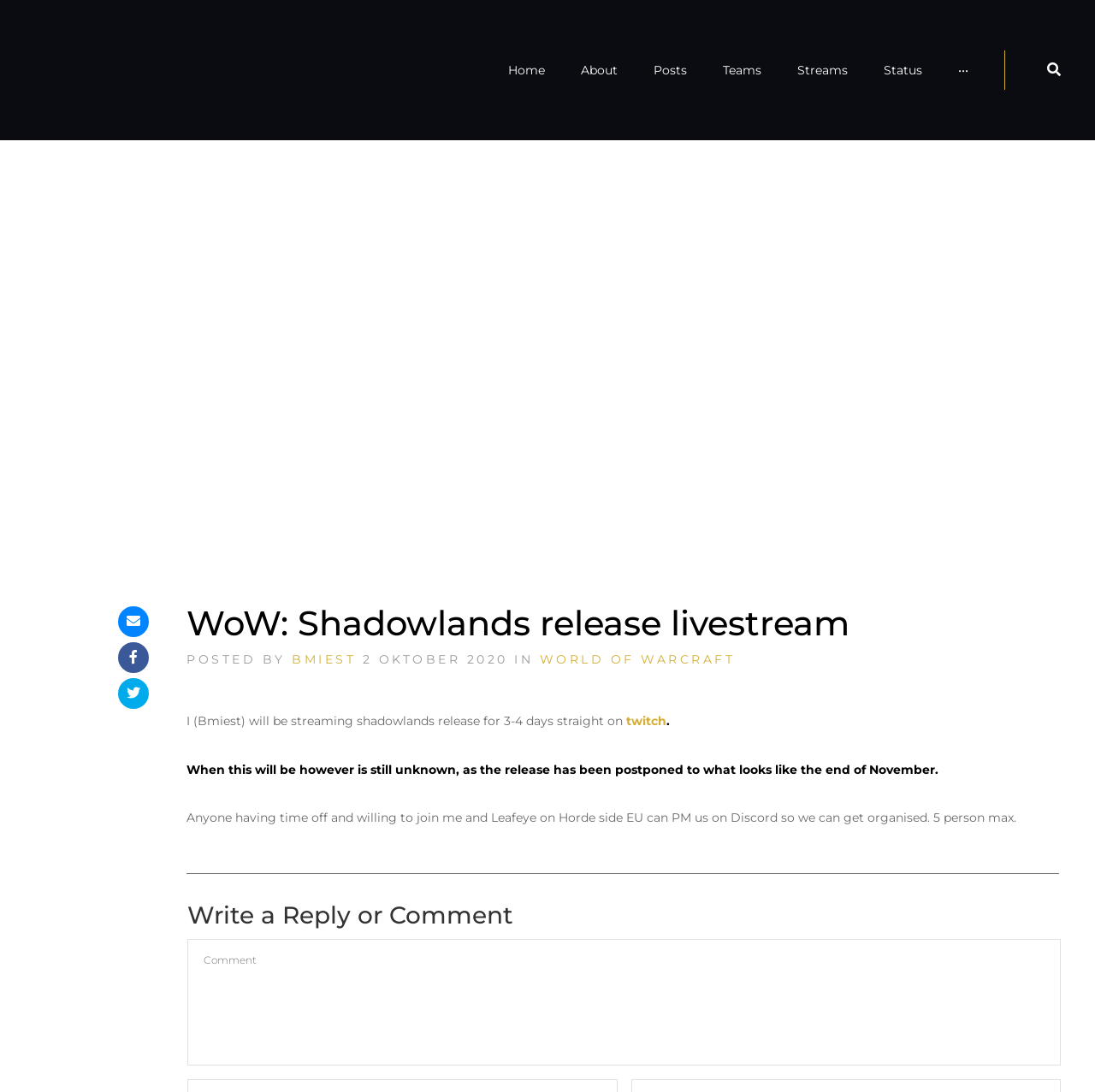Determine the bounding box coordinates of the area to click in order to meet this instruction: "Write a Reply or Comment".

[0.171, 0.827, 0.969, 0.849]